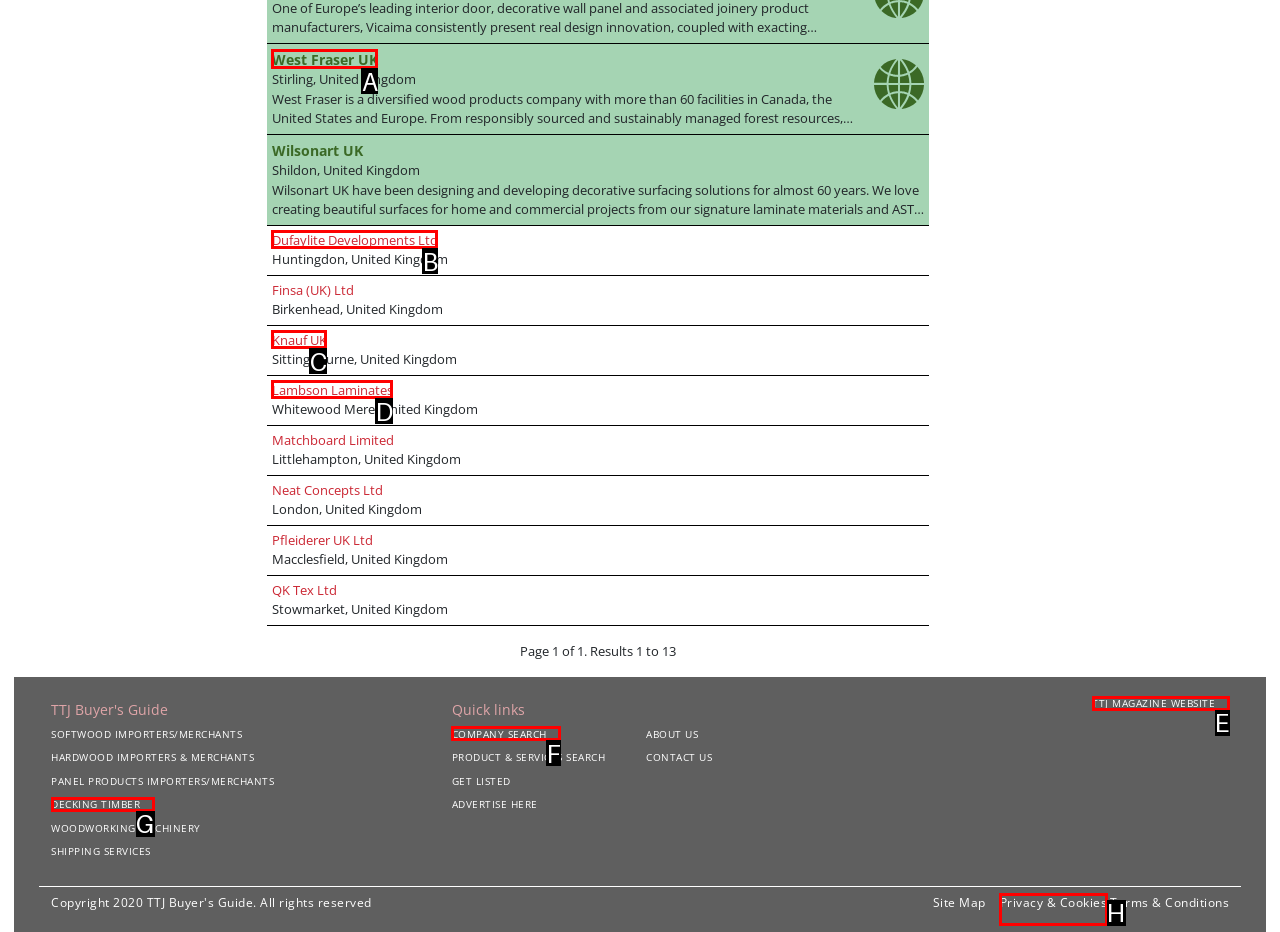Refer to the description: West Fraser UK and choose the option that best fits. Provide the letter of that option directly from the options.

A